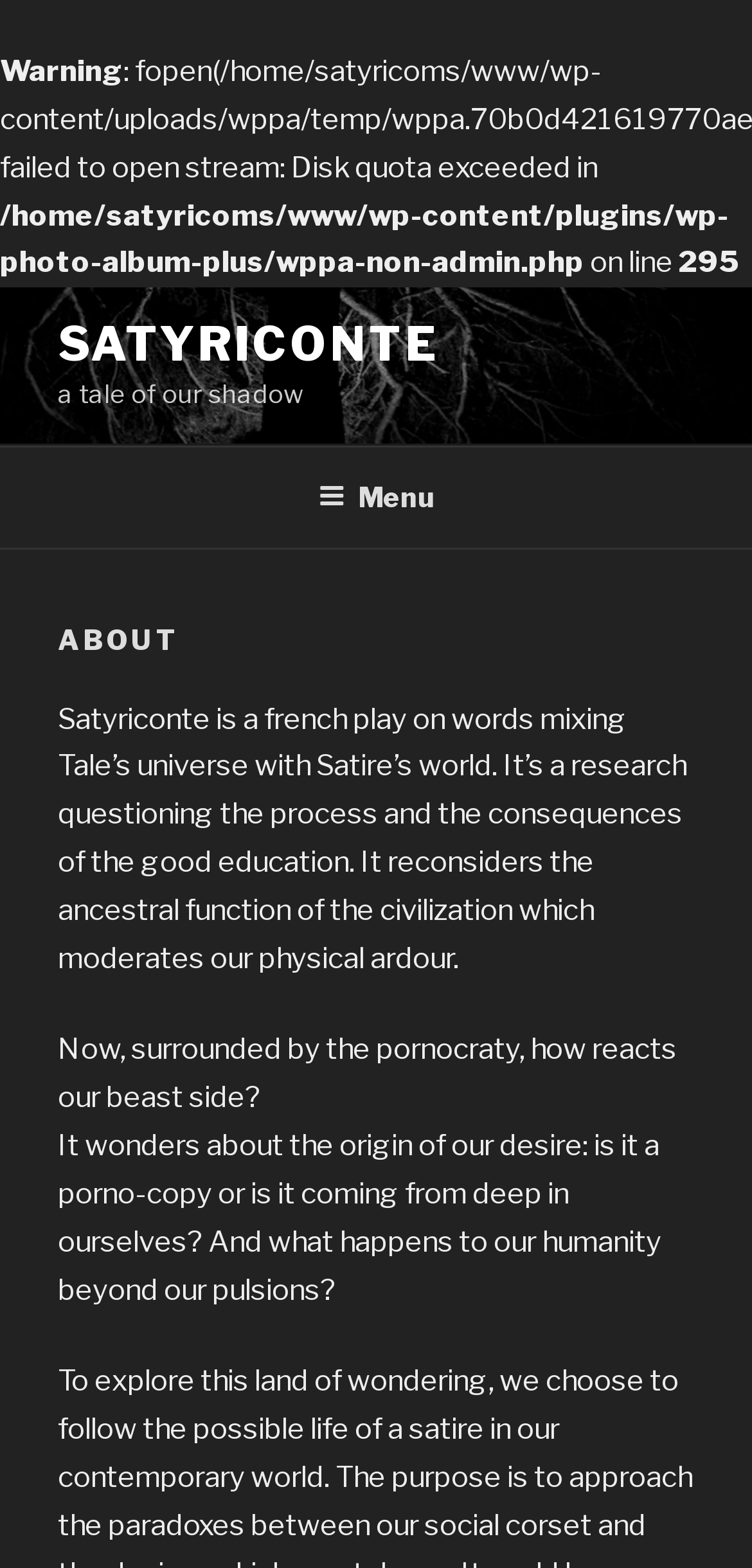What is the name of the French play?
Refer to the screenshot and respond with a concise word or phrase.

Satyriconte